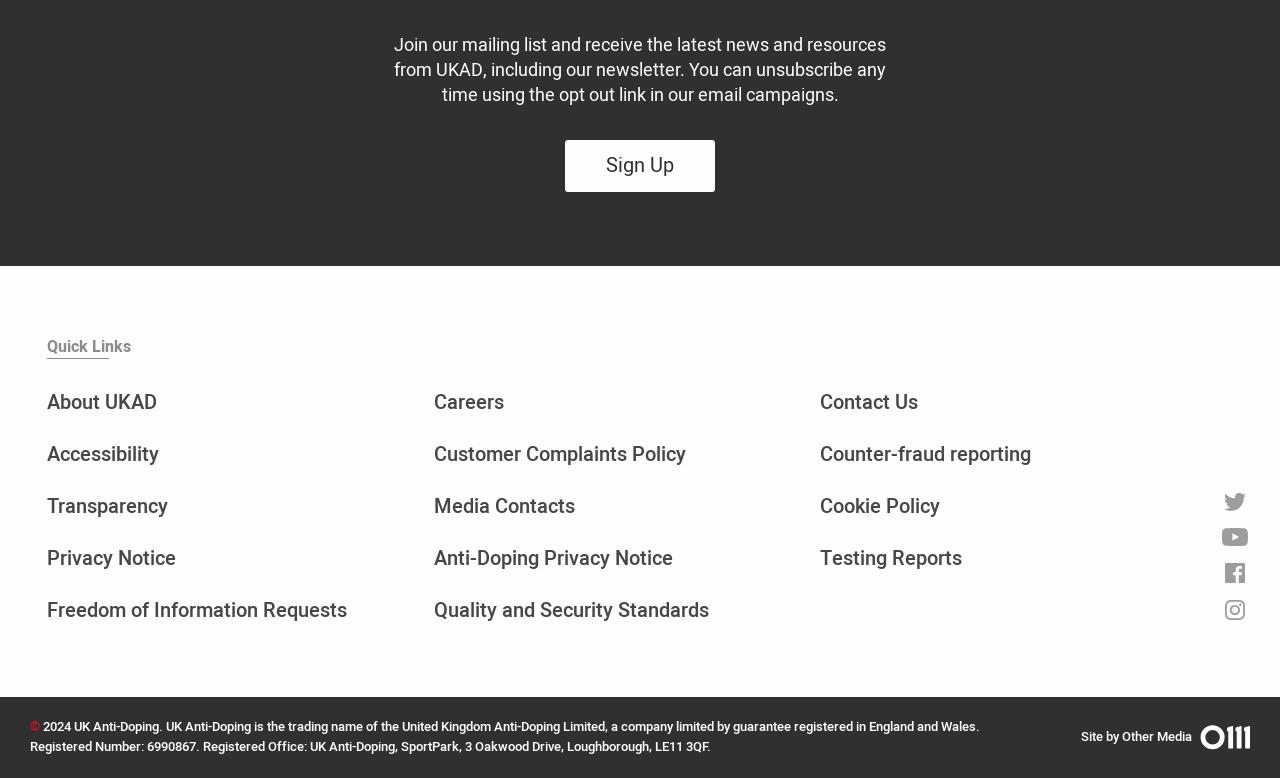Find and specify the bounding box coordinates that correspond to the clickable region for the instruction: "Learn about UKAD".

[0.037, 0.497, 0.339, 0.538]